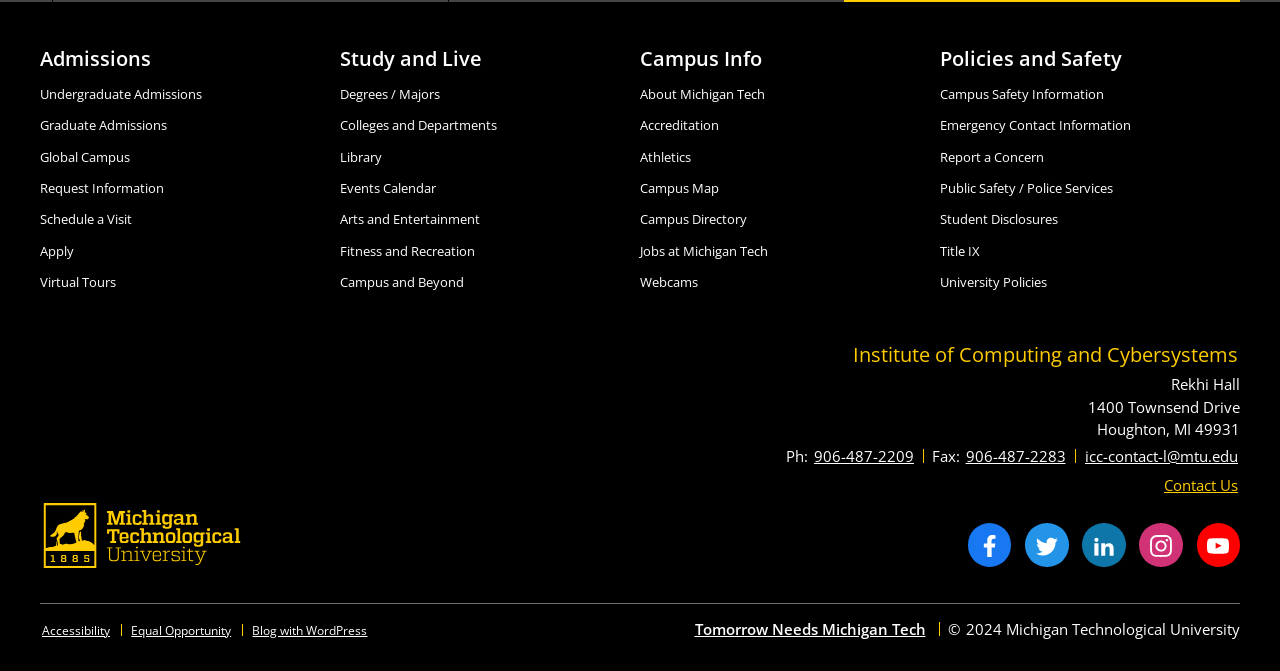How many social media links are on this webpage?
Please provide a comprehensive answer based on the visual information in the image.

I counted the number of social media links on the webpage, which are Facebook, Twitter, Linkedin, Instagram, and Youtube, and found that there are 5 social media links in total.